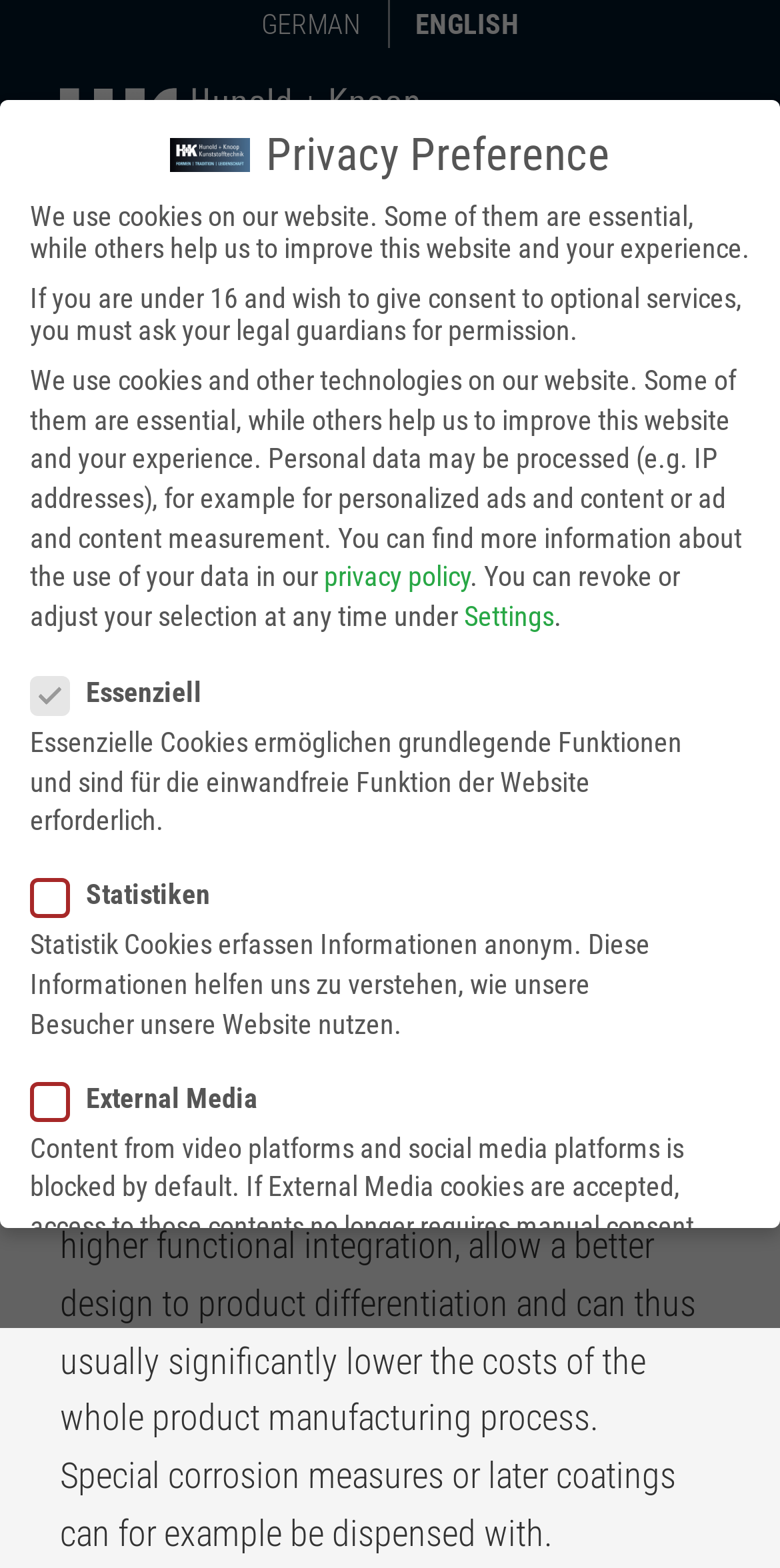Locate the bounding box coordinates of the item that should be clicked to fulfill the instruction: "Click the logo of Hunold + Knoop Kunststofftechnik GmbH".

[0.077, 0.057, 0.712, 0.133]